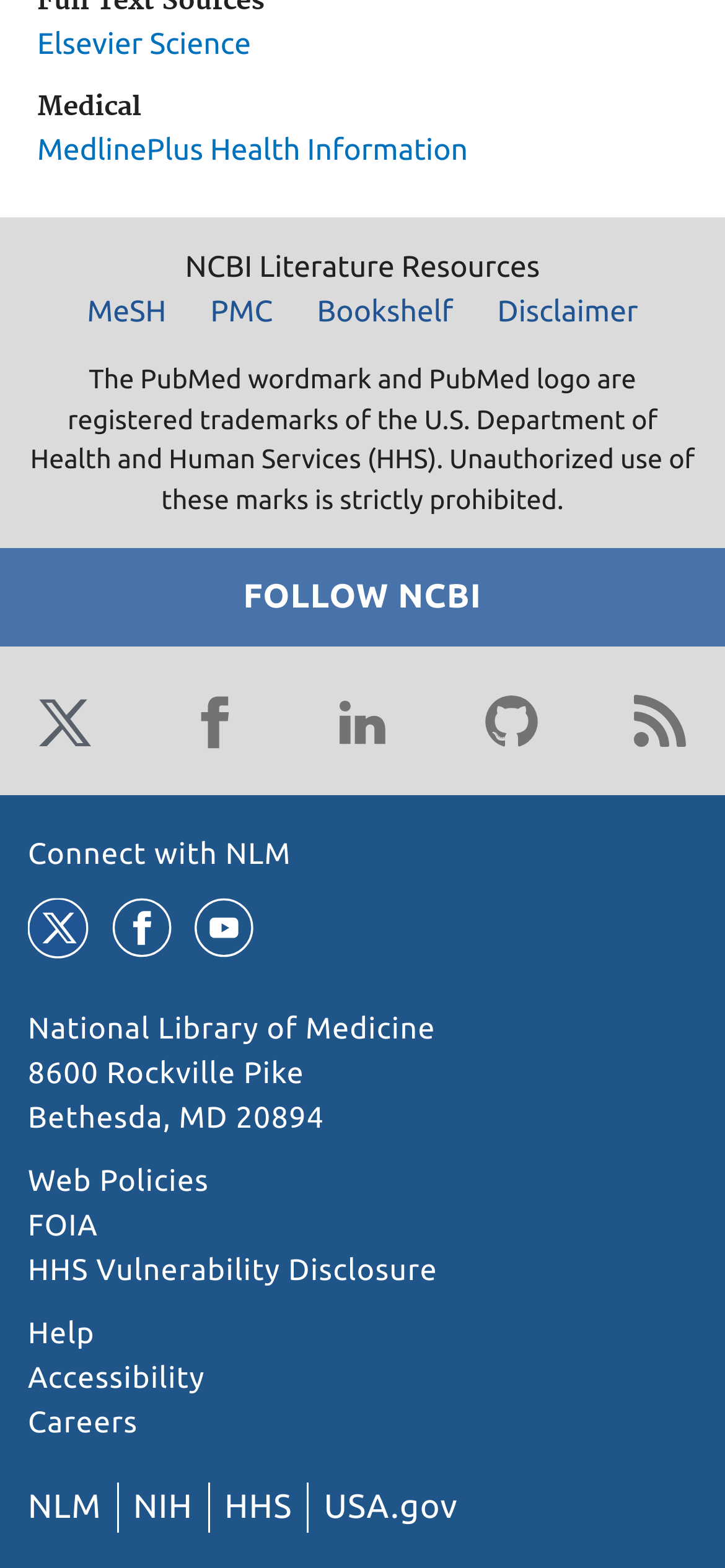Find the bounding box coordinates for the area that must be clicked to perform this action: "Visit the MeSH website".

[0.094, 0.184, 0.255, 0.213]